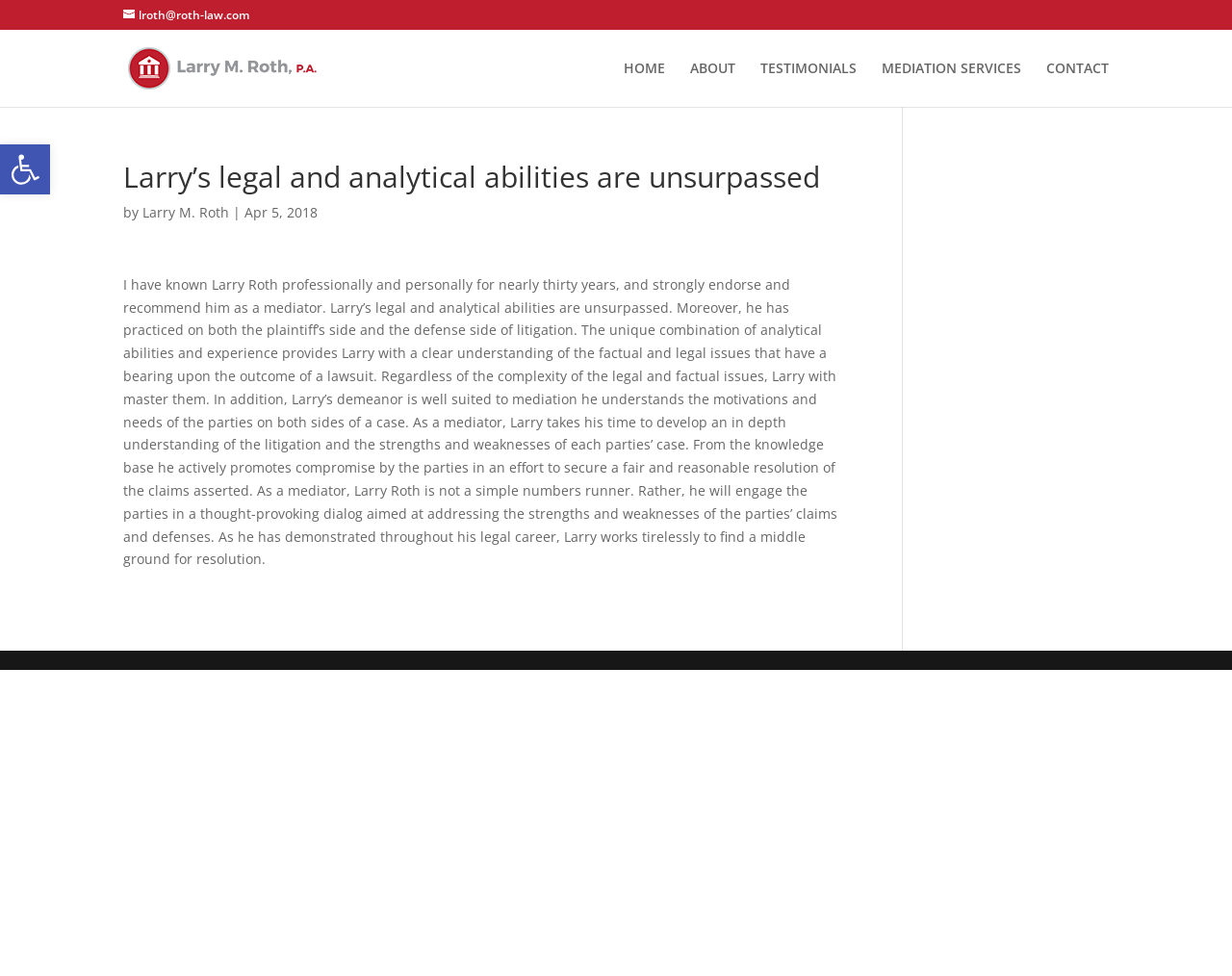Could you provide the bounding box coordinates for the portion of the screen to click to complete this instruction: "Read testimonials"?

[0.617, 0.063, 0.695, 0.109]